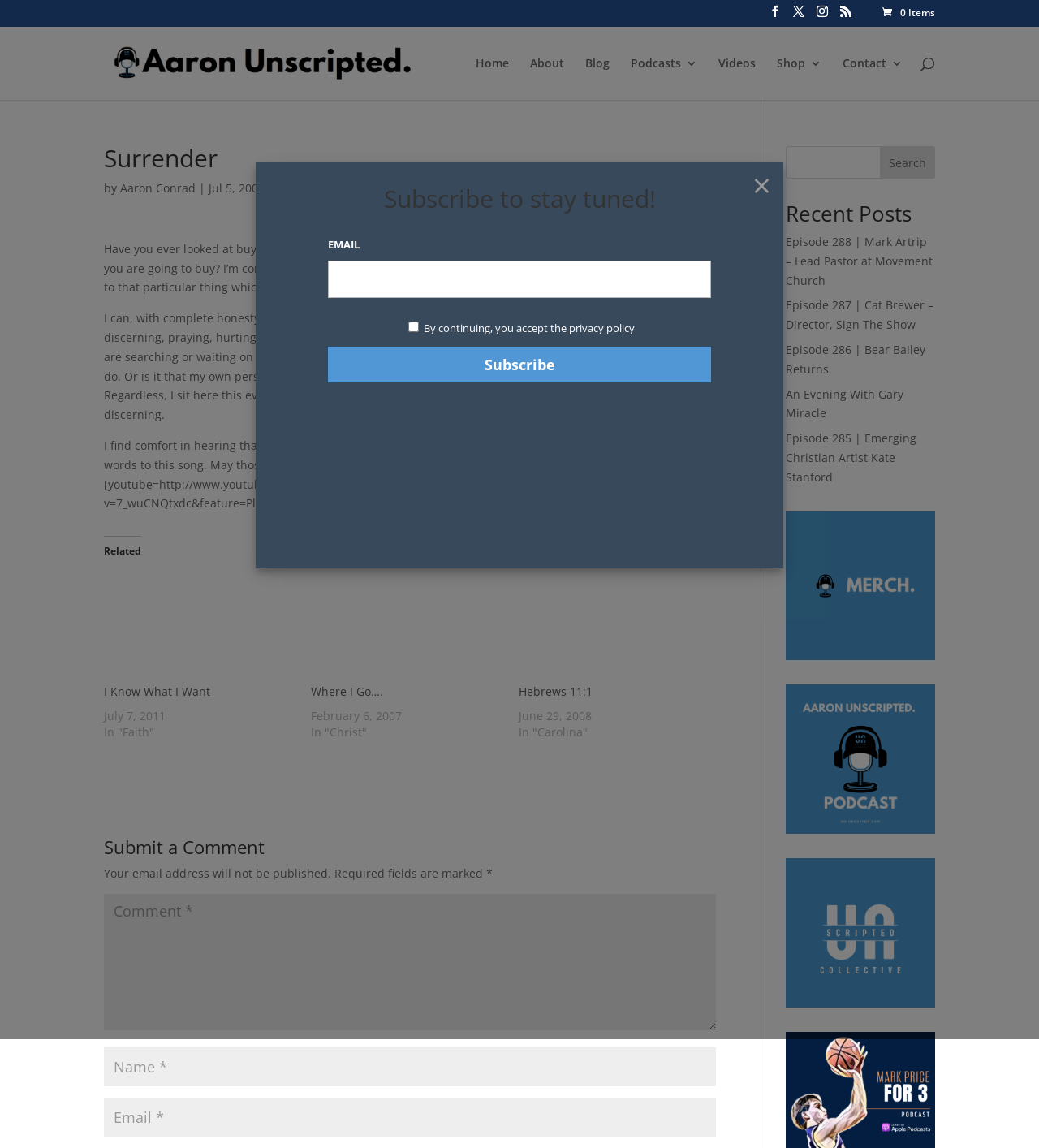How many related articles are listed?
Please give a well-detailed answer to the question.

The related articles are listed under the 'Related' heading, and there are three links provided, namely 'I Know What I Want', 'Where I Go…', and 'Hebrews 11:1'.